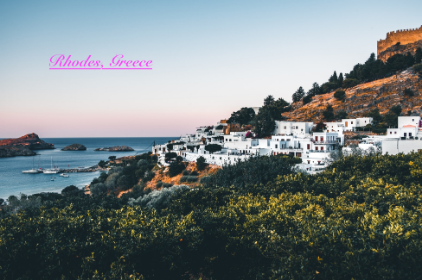What is the color of the sea in the background?
Using the image as a reference, answer the question with a short word or phrase.

Vibrant blue